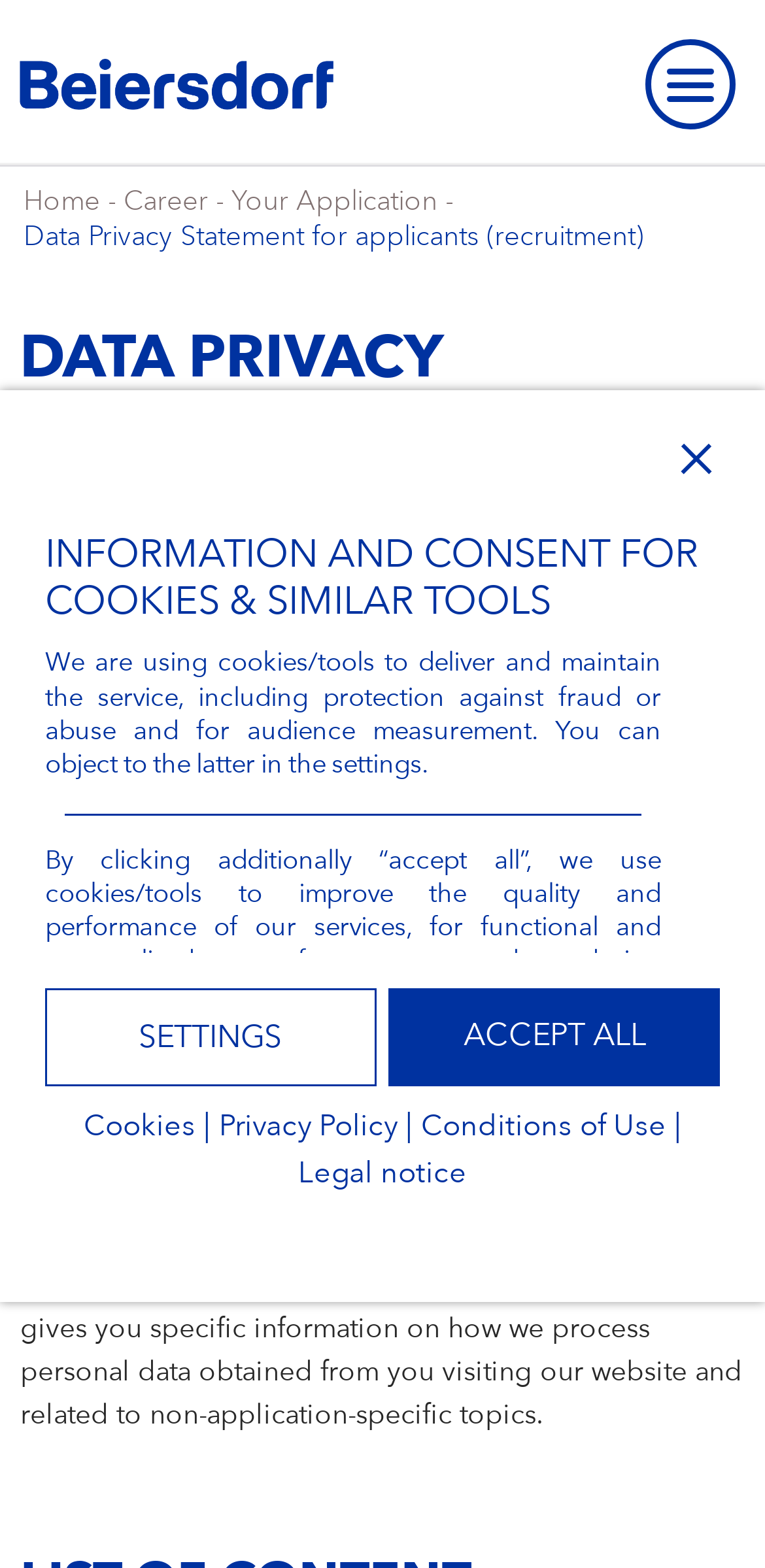Observe the image and answer the following question in detail: What is the function of the searchbox?

The searchbox is located at the top of the webpage and has a placeholder text 'Search'. This suggests that users can input keywords or phrases to search for specific content within the website.